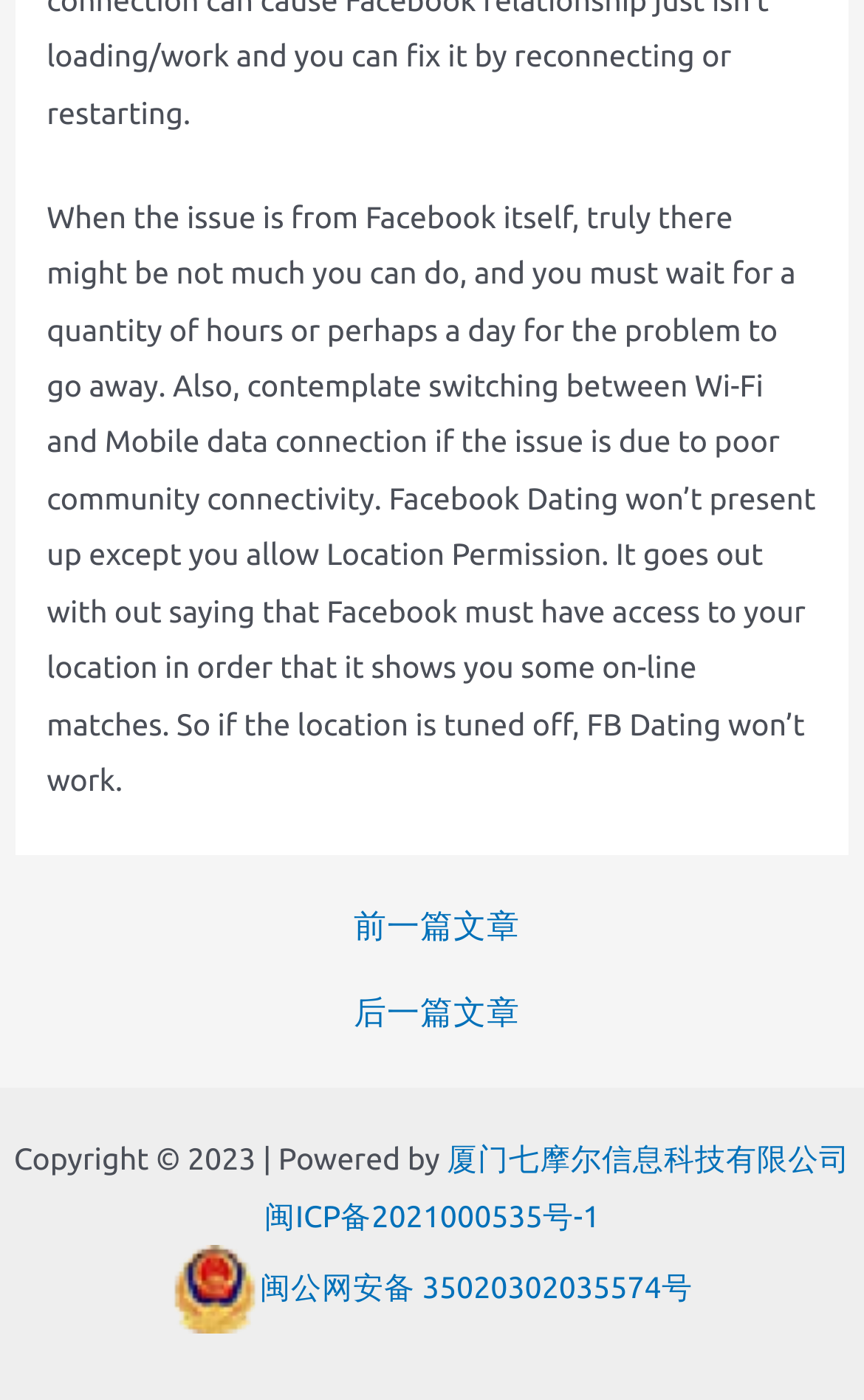What is the suggested solution for Facebook issues?
Give a detailed explanation using the information visible in the image.

The webpage suggests that if the issue is from Facebook itself, you might need to wait for a few hours or a day for the problem to go away, or consider switching between Wi-Fi and Mobile data connection if the issue is due to poor network connectivity.